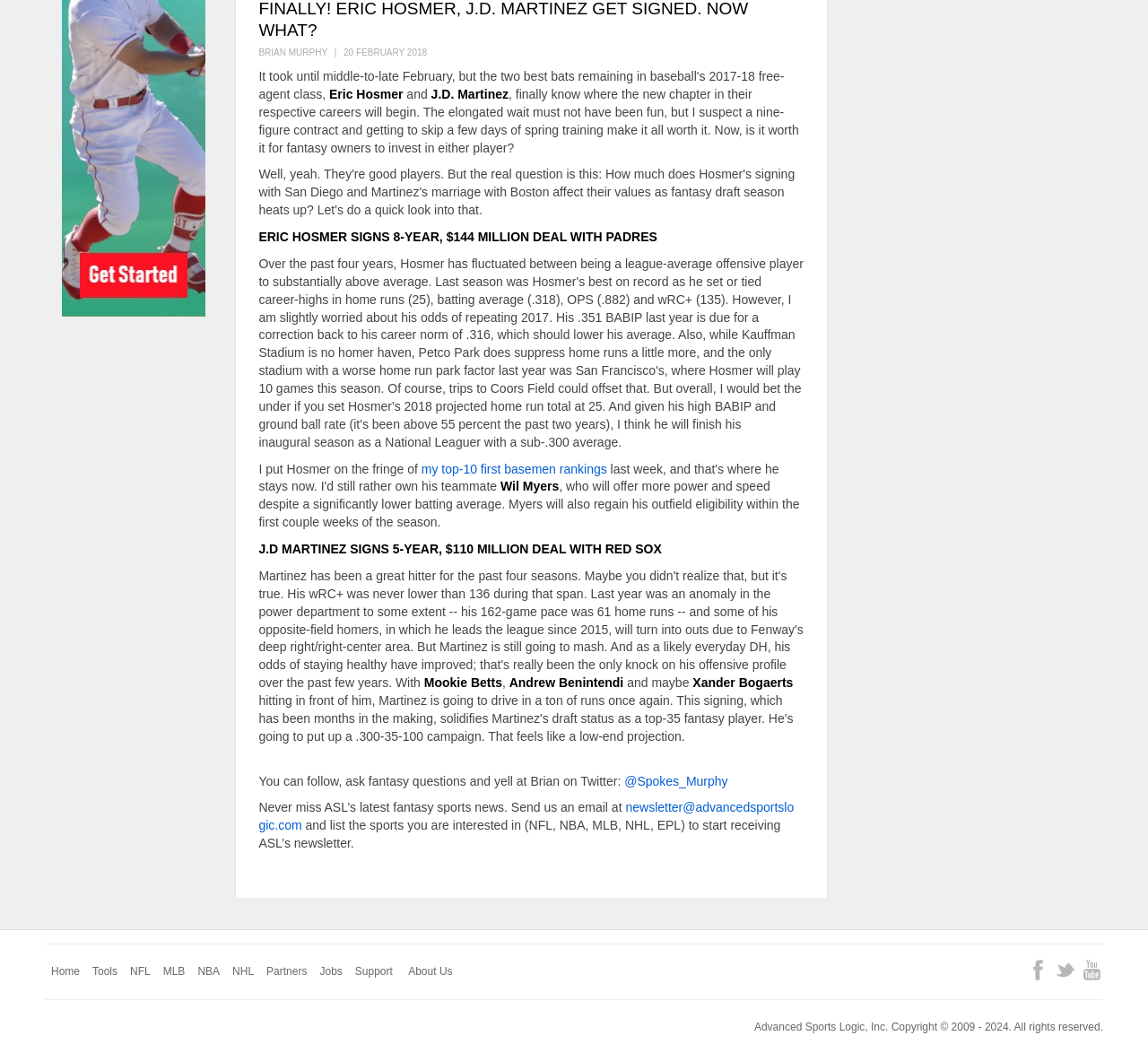Based on the description "my top-10 first basemen rankings", find the bounding box of the specified UI element.

[0.367, 0.438, 0.529, 0.452]